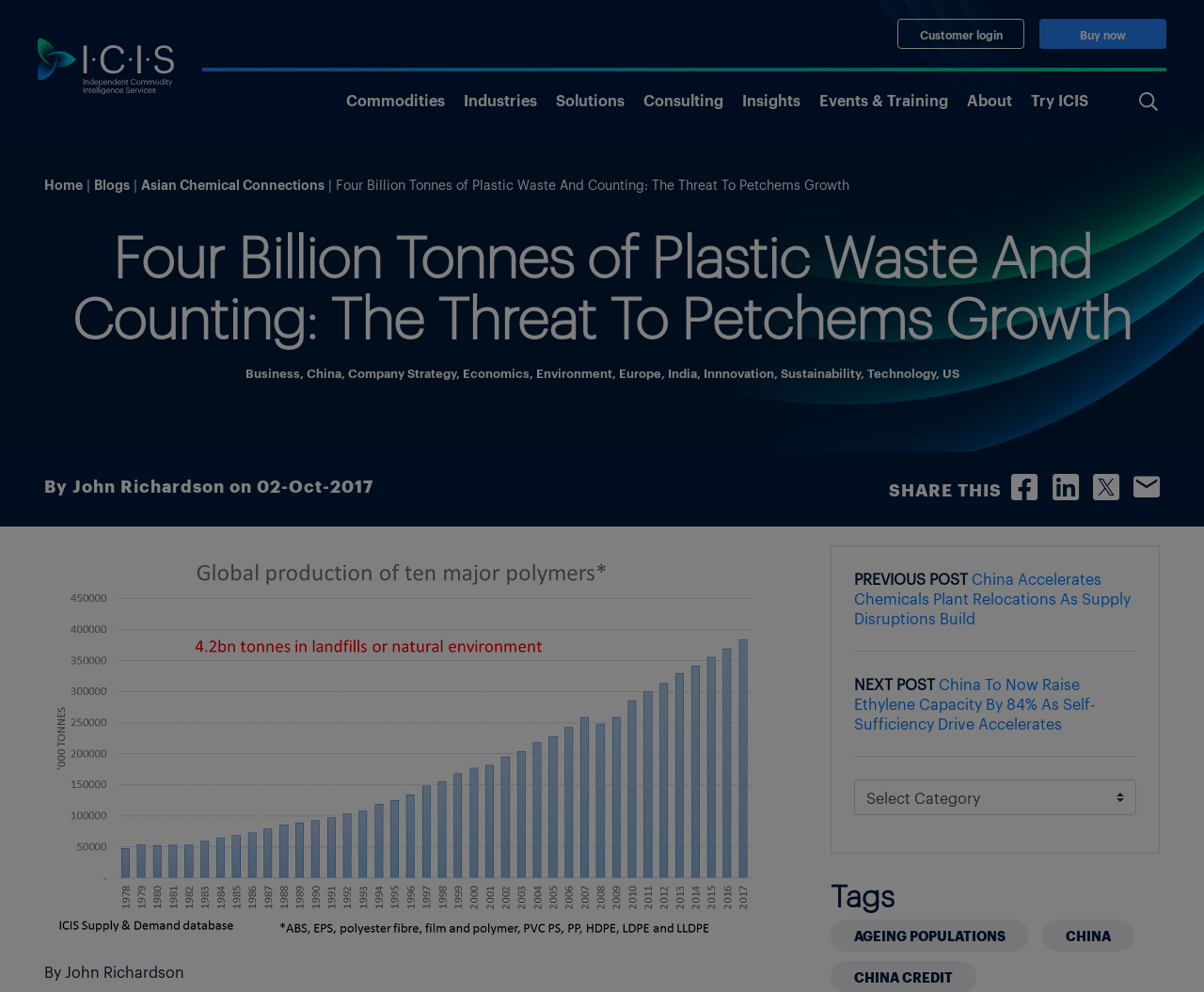What is the name of the company mentioned in the top navigation menu?
Please answer the question with a detailed and comprehensive explanation.

I found the answer by looking at the link element with the text 'ICIS Explore' and the image element with the text 'ICIS Explore' which are both located in the top navigation menu.